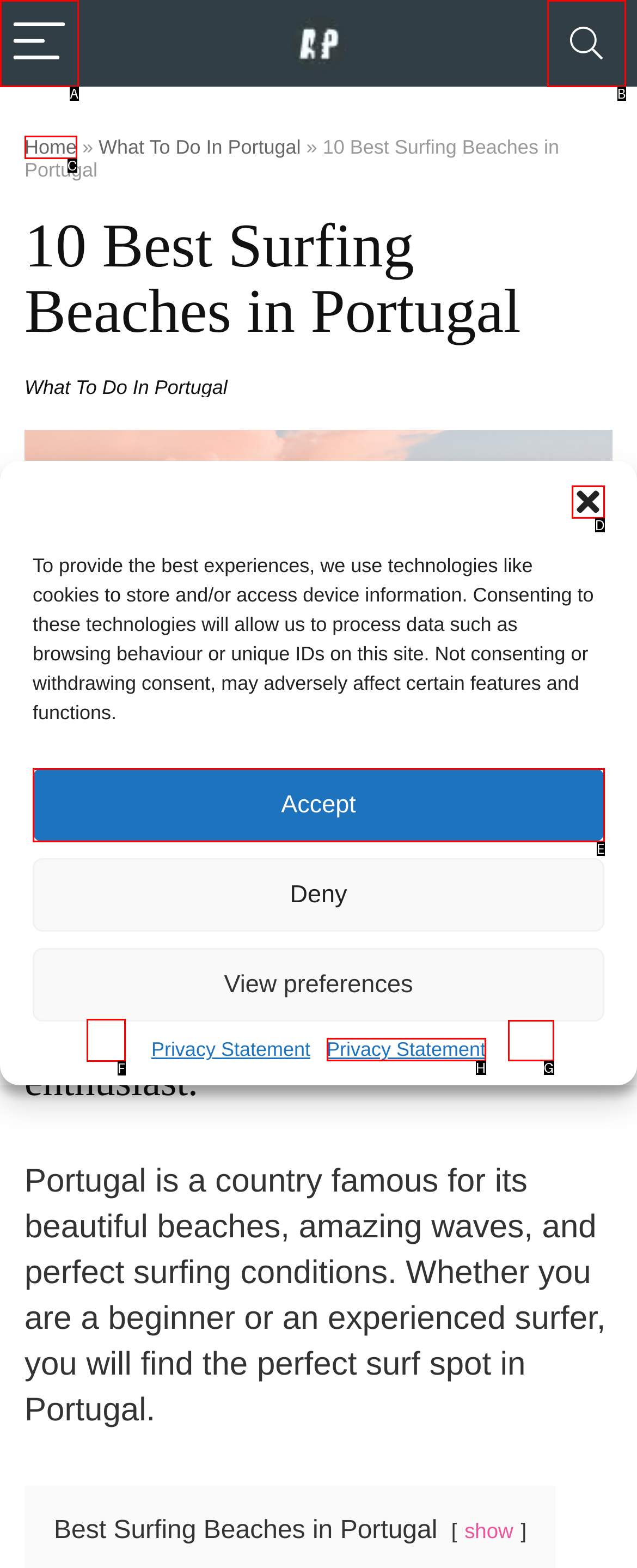Determine which UI element I need to click to achieve the following task: View wishlist Provide your answer as the letter of the selected option.

F